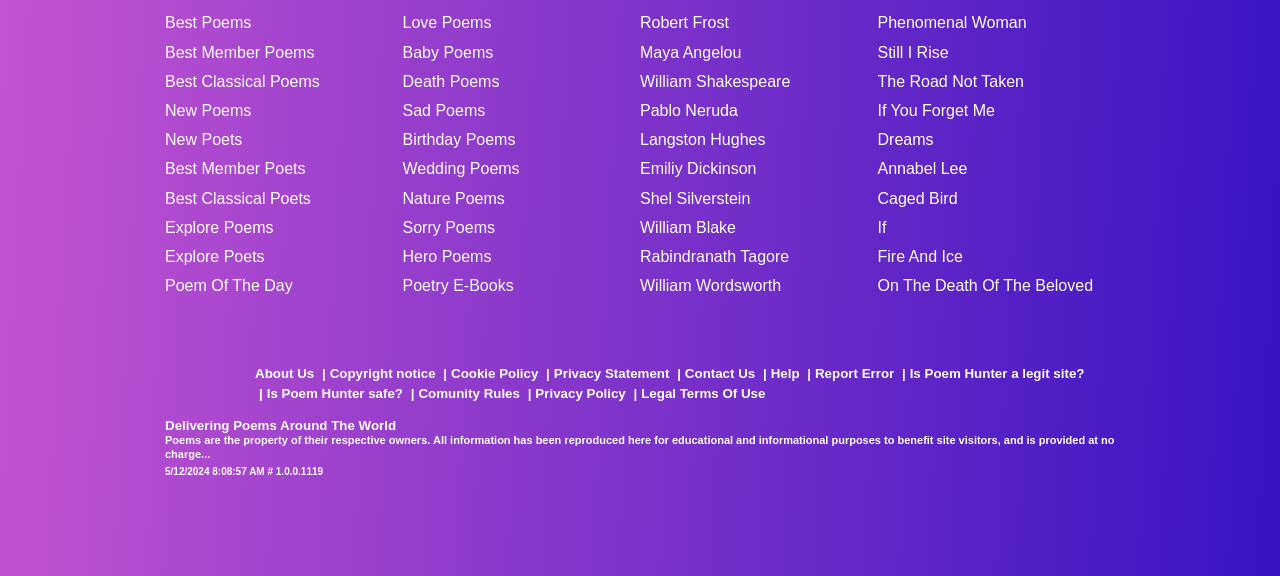Examine the image and give a thorough answer to the following question:
How many social media links are available?

I found three social media links, namely 'PoemHunter Facebook', 'PoemHunter Twitter', and 'PoemHunter Instagram', which are located at the bottom of the webpage.